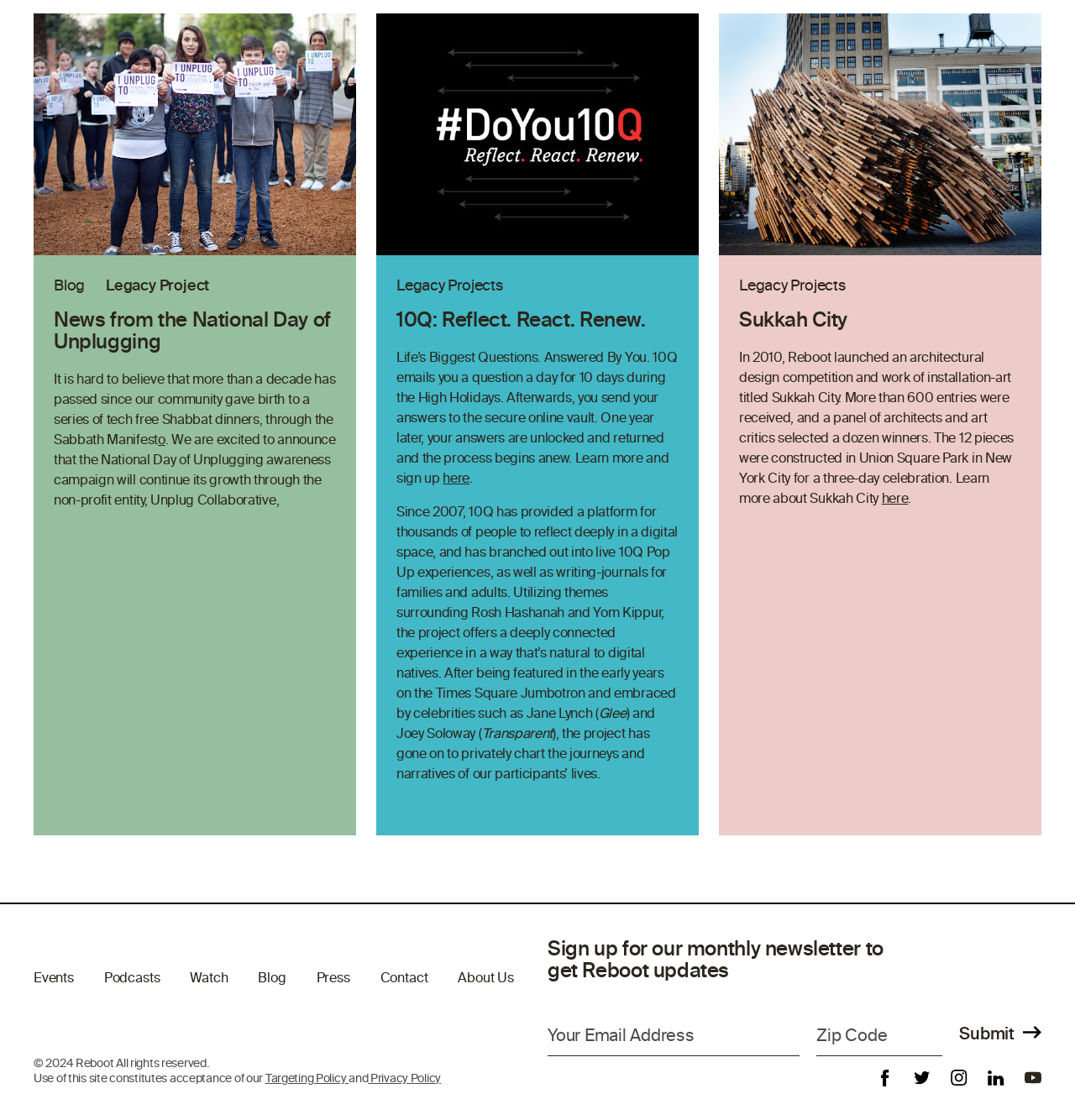Identify the bounding box coordinates of the section to be clicked to complete the task described by the following instruction: "Click the 'Sukkah City' link". The coordinates should be four float numbers between 0 and 1, formatted as [left, top, right, bottom].

[0.688, 0.275, 0.788, 0.296]